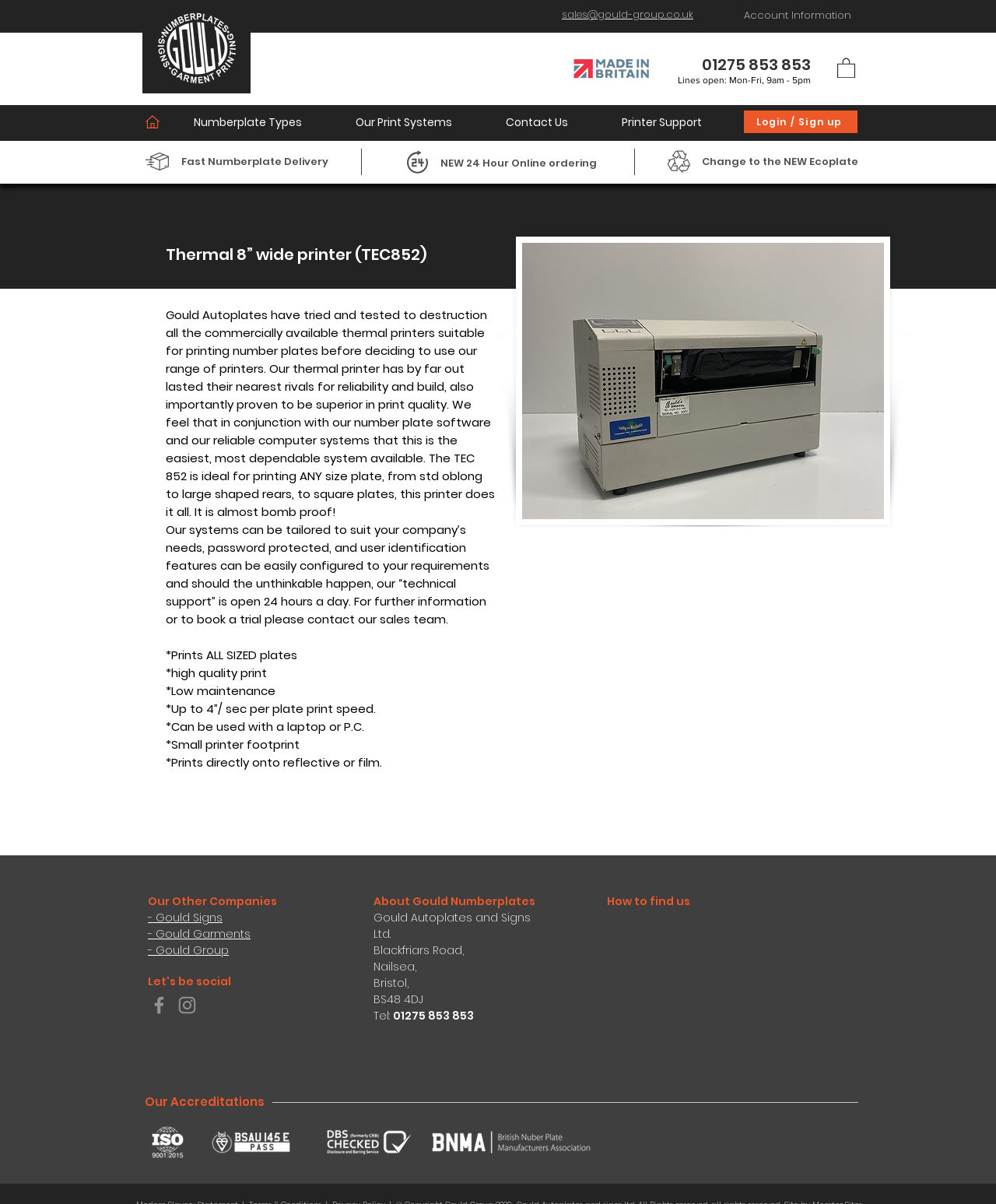What is the phone number of Gould Numberplates?
Using the information from the image, provide a comprehensive answer to the question.

I found the phone number by looking at the top right corner of the webpage, where it says 'Lines open: Mon-Fri, 9am - 5pm' and then '01275 853 853' below it.